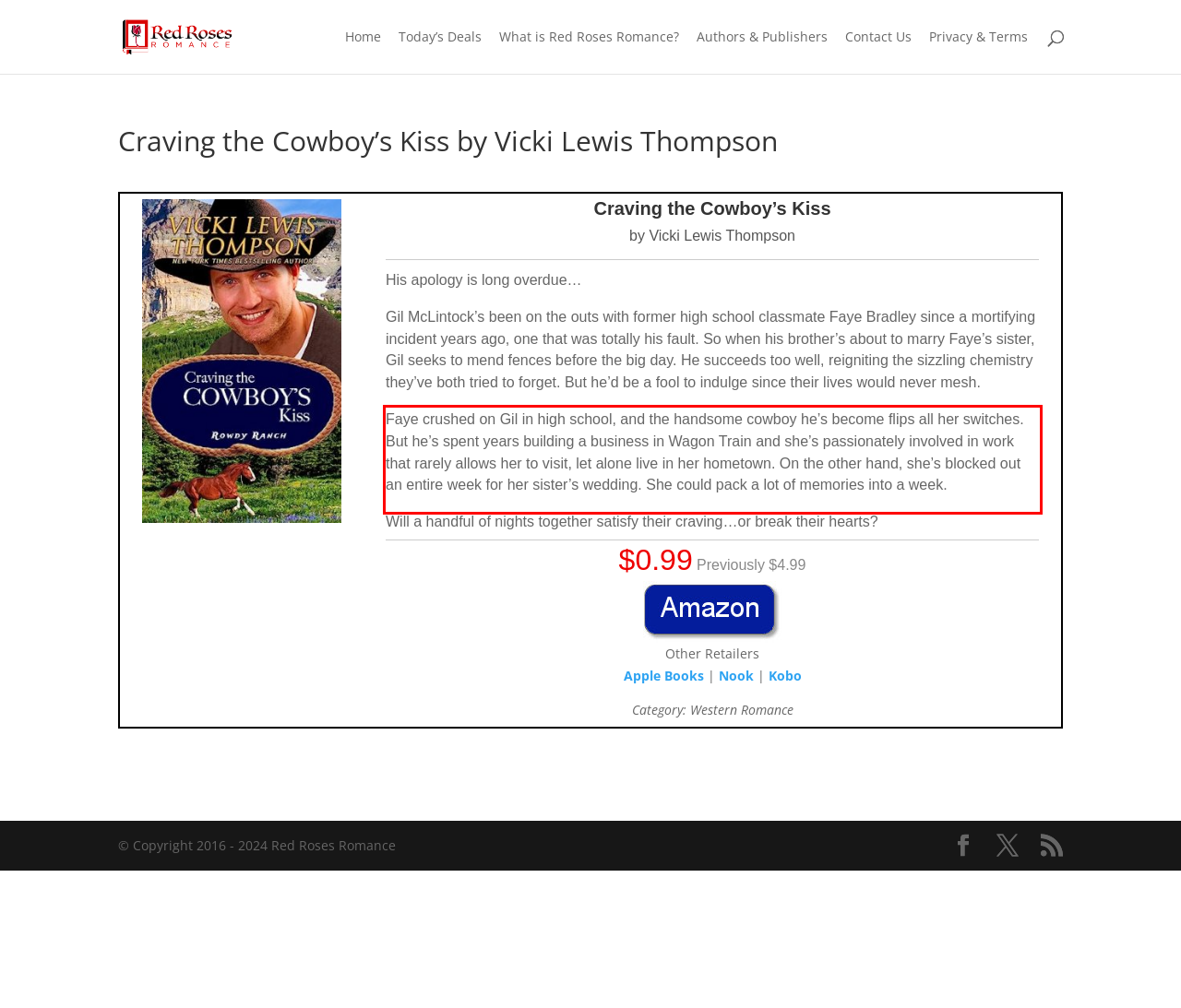Given a webpage screenshot with a red bounding box, perform OCR to read and deliver the text enclosed by the red bounding box.

Faye crushed on Gil in high school, and the handsome cowboy he’s become flips all her switches. But he’s spent years building a business in Wagon Train and she’s passionately involved in work that rarely allows her to visit, let alone live in her hometown. On the other hand, she’s blocked out an entire week for her sister’s wedding. She could pack a lot of memories into a week.